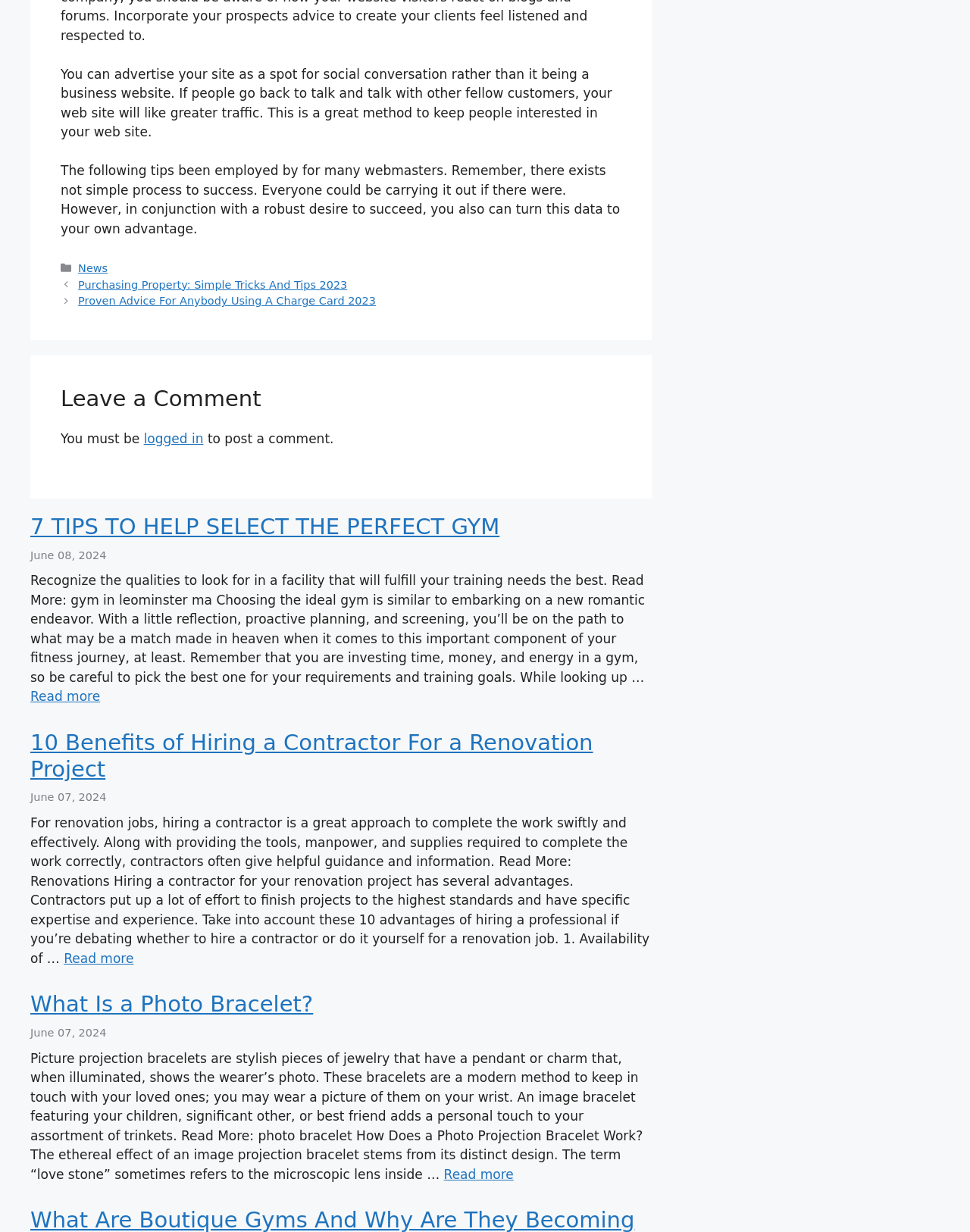Find the coordinates for the bounding box of the element with this description: "What Is a Photo Bracelet?".

[0.031, 0.804, 0.323, 0.825]